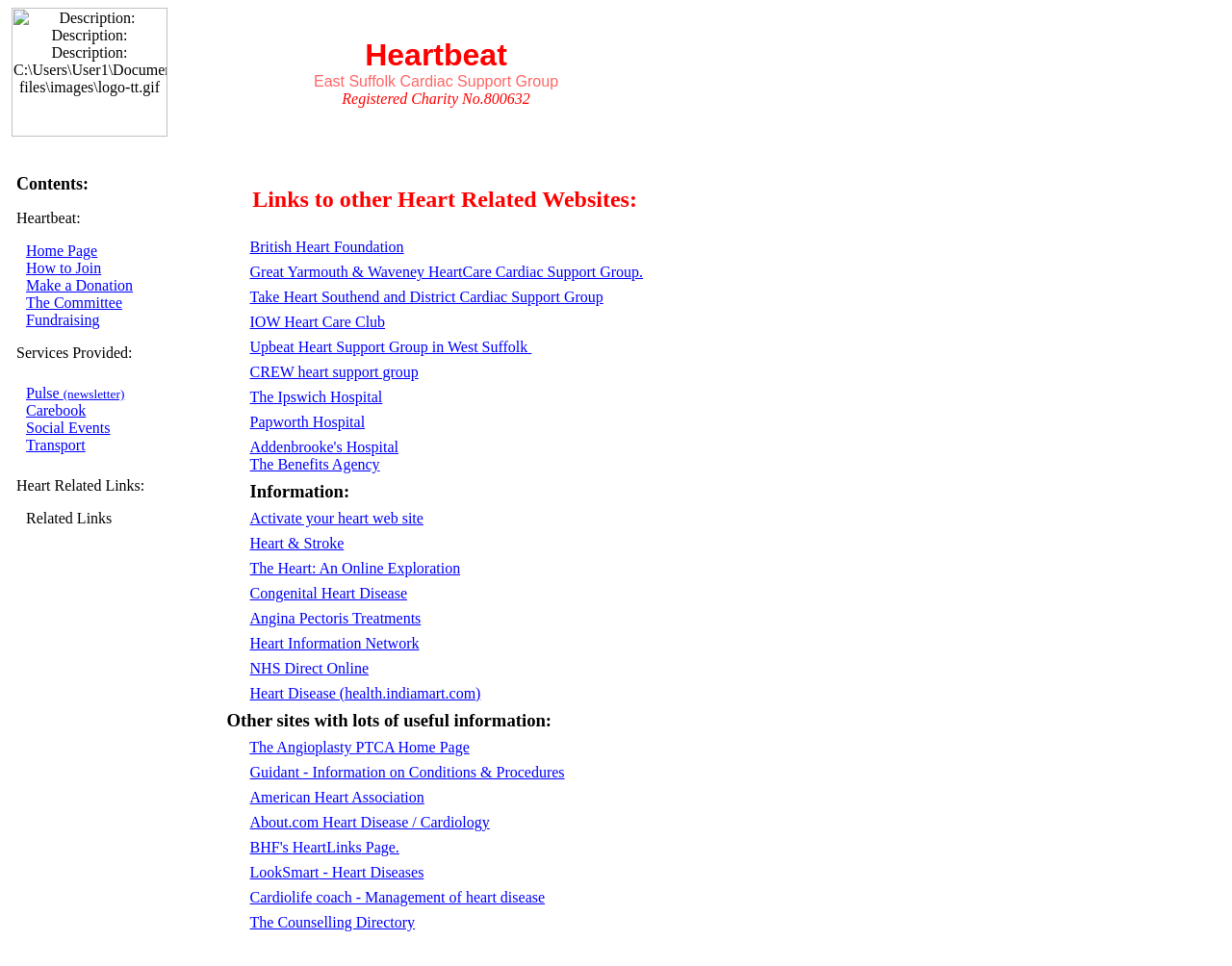Could you indicate the bounding box coordinates of the region to click in order to complete this instruction: "Click the 'Pulse (newsletter)' link".

[0.021, 0.398, 0.101, 0.415]